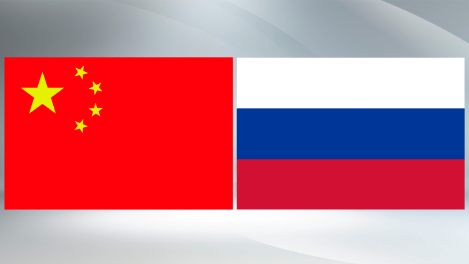Explain the image thoroughly, highlighting all key elements.

The image features the national flags of China and Russia displayed side by side. The flag of China, characterized by its vibrant red background and a prominent yellow star with four smaller stars, symbolizes the country's communist heritage and unity. Next to it, the flag of Russia showcases its horizontal tricolor of white, blue, and red, representing the country's rich history and diversity. This visual representation highlights the diplomatic relations and significance of both nations on the global stage, reflecting their collaboration in various political and economic arenas.